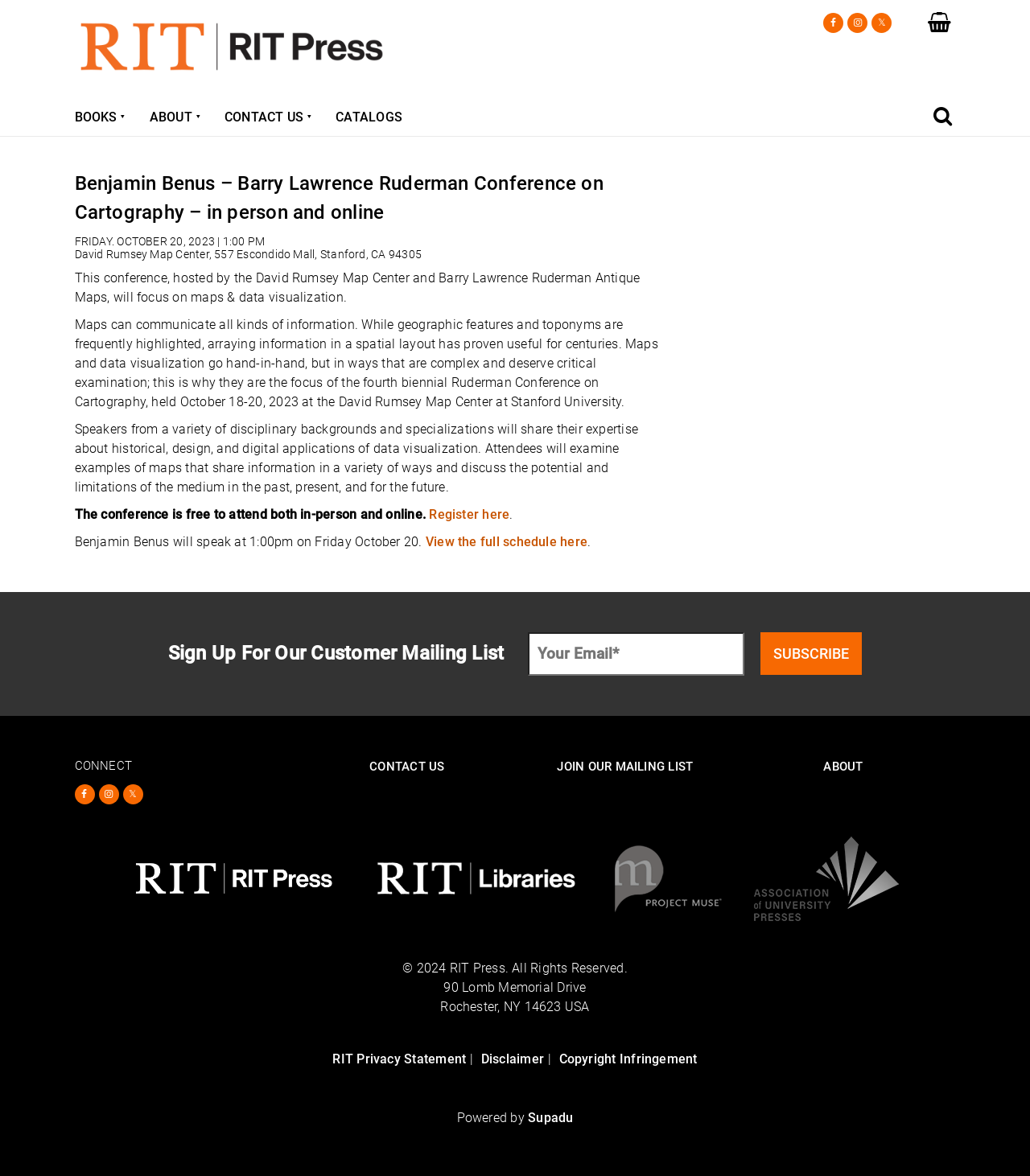Given the description of the UI element: "title="Follow us on Instagram"", predict the bounding box coordinates in the form of [left, top, right, bottom], with each value being a float between 0 and 1.

[0.823, 0.011, 0.842, 0.028]